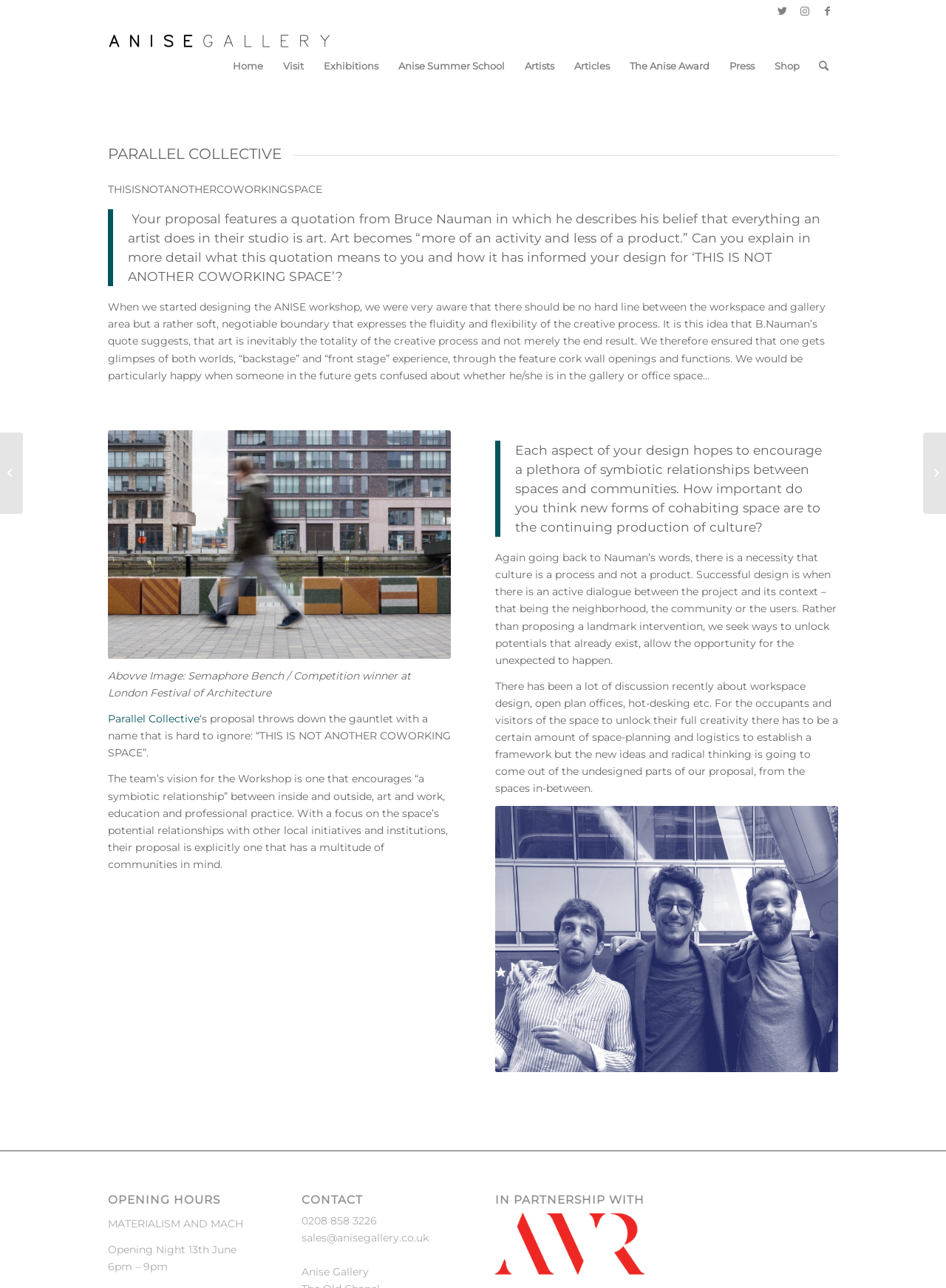Please respond to the question with a concise word or phrase:
What is the name of the award mentioned?

The Anise Award